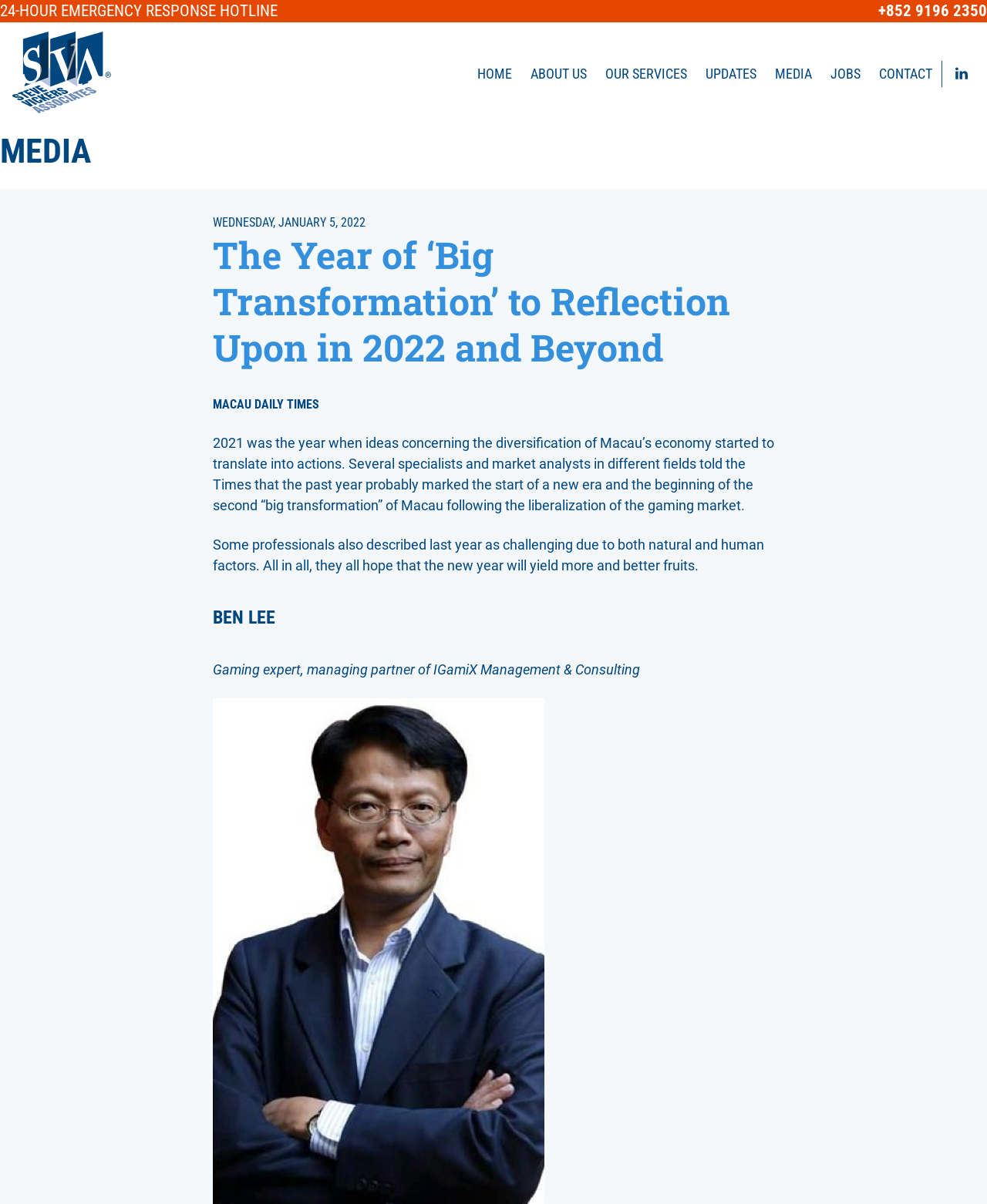Please find the bounding box coordinates (top-left x, top-left y, bottom-right x, bottom-right y) in the screenshot for the UI element described as follows: Our Services

[0.607, 0.05, 0.702, 0.072]